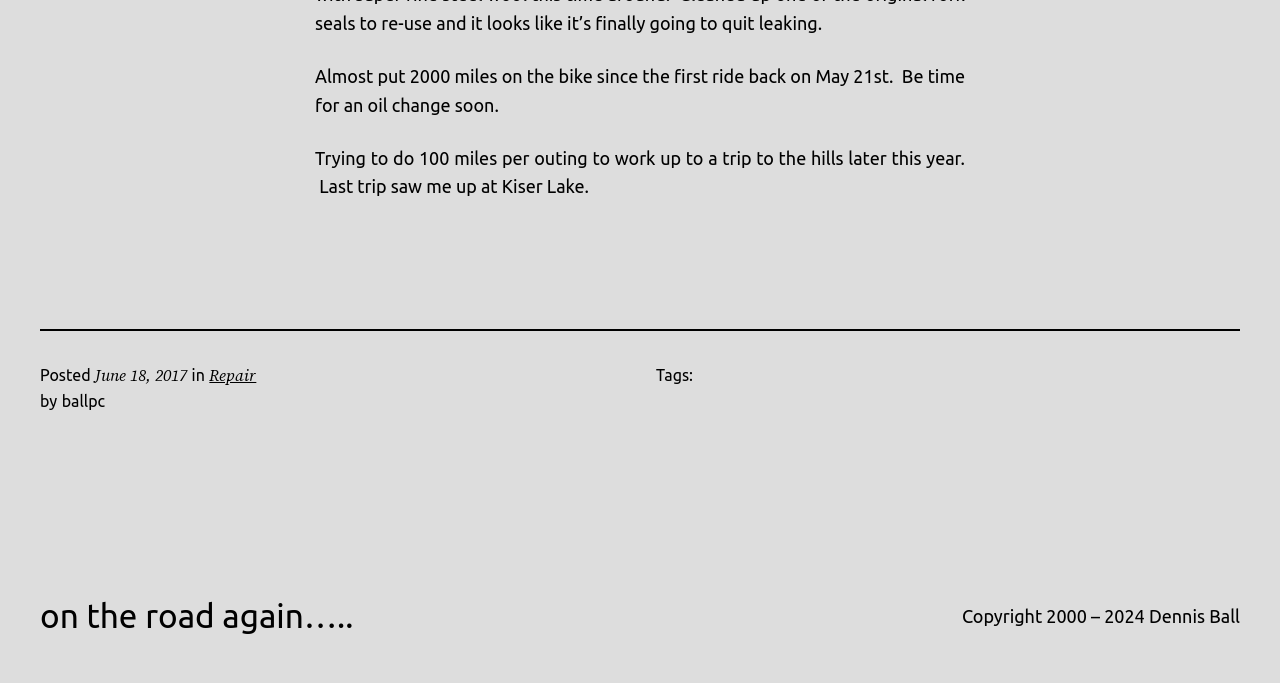Can you look at the image and give a comprehensive answer to the question:
What is the author's name?

The author's name can be found at the bottom of the webpage, in the copyright section, which states 'Copyright 2000 – 2024 Dennis Ball'.